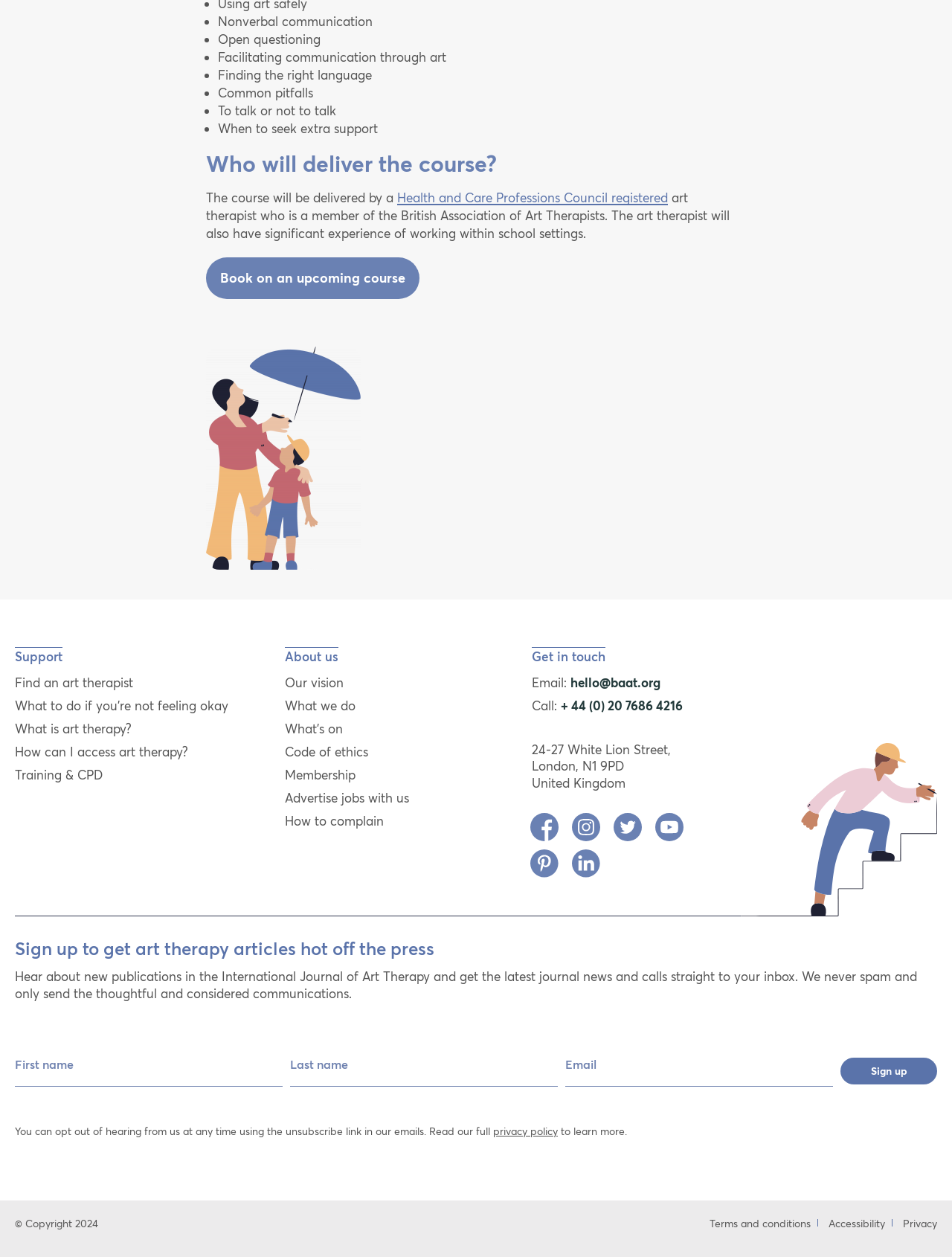Based on the visual content of the image, answer the question thoroughly: What is the purpose of the 'Sign up' button?

I found a section on the webpage that says 'Sign up to get art therapy articles hot off the press'. This suggests that the purpose of the 'Sign up' button is to receive art therapy articles.